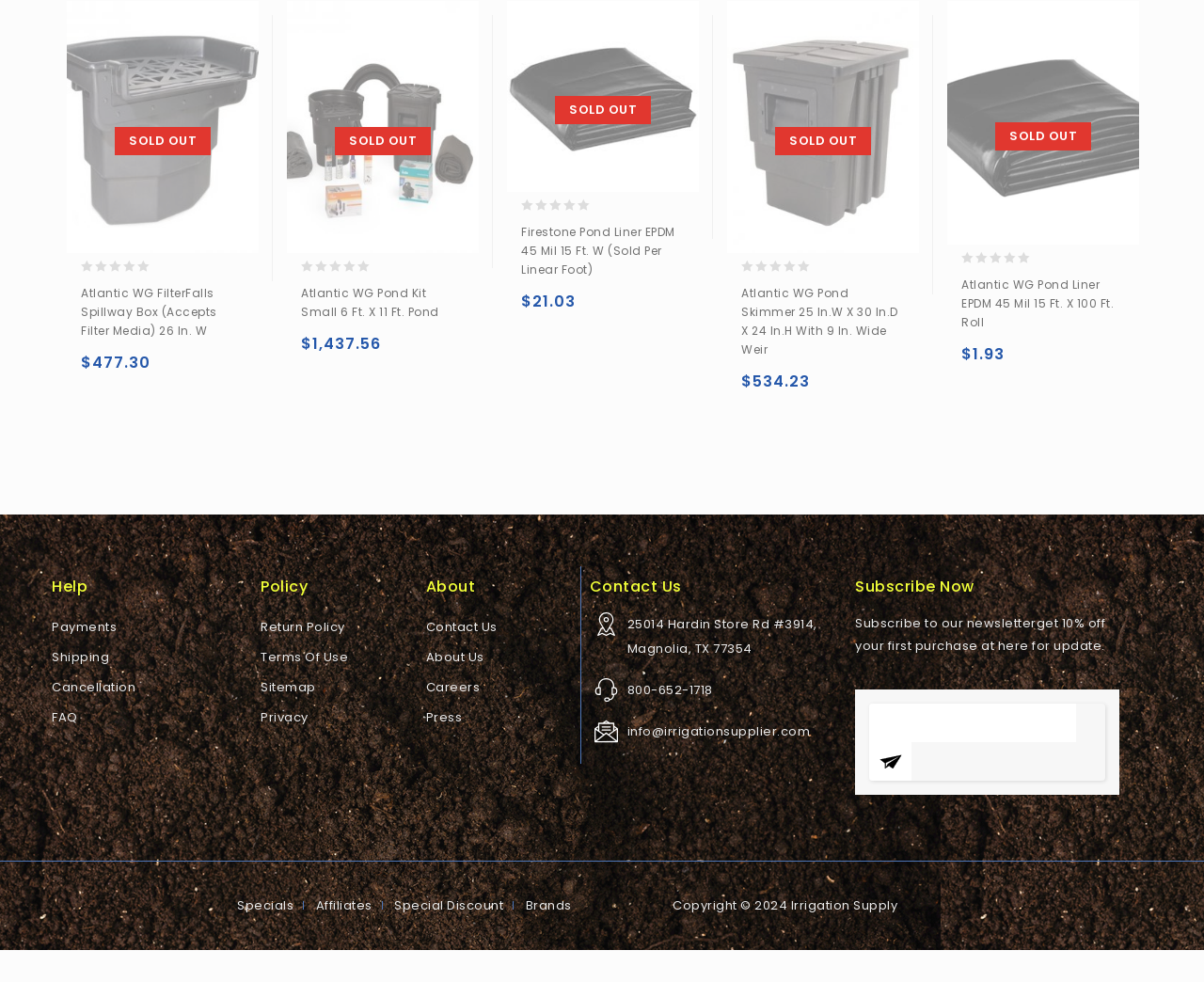Identify the bounding box coordinates of the region that needs to be clicked to carry out this instruction: "Check the price of 'Firestone Pond Liner EPDM 45 Mil 15 Ft. W (Sold Per Linear Foot)'". Provide these coordinates as four float numbers ranging from 0 to 1, i.e., [left, top, right, bottom].

[0.442, 0.296, 0.478, 0.318]